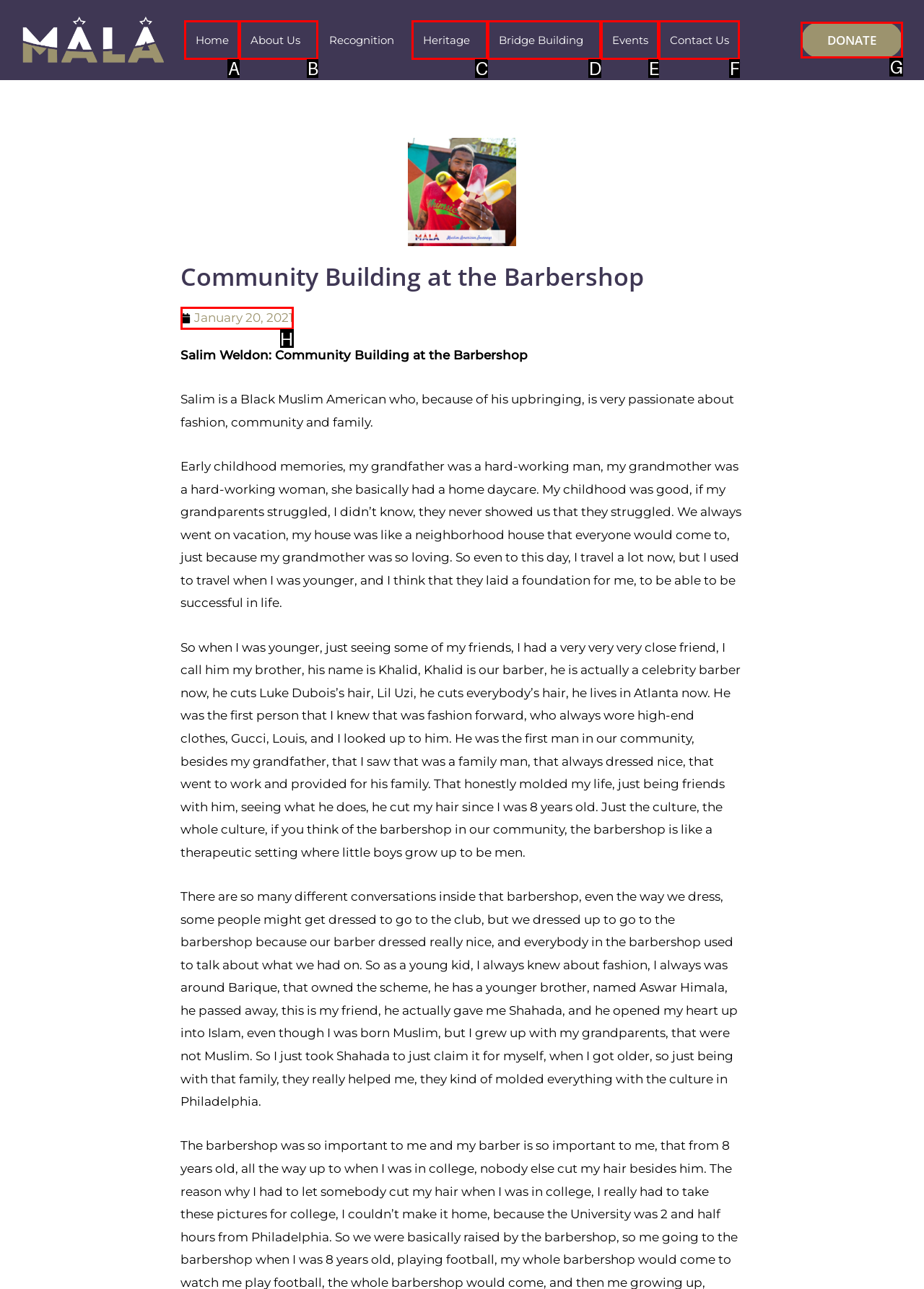Please indicate which HTML element should be clicked to fulfill the following task: Click the 'DONATE' link. Provide the letter of the selected option.

G